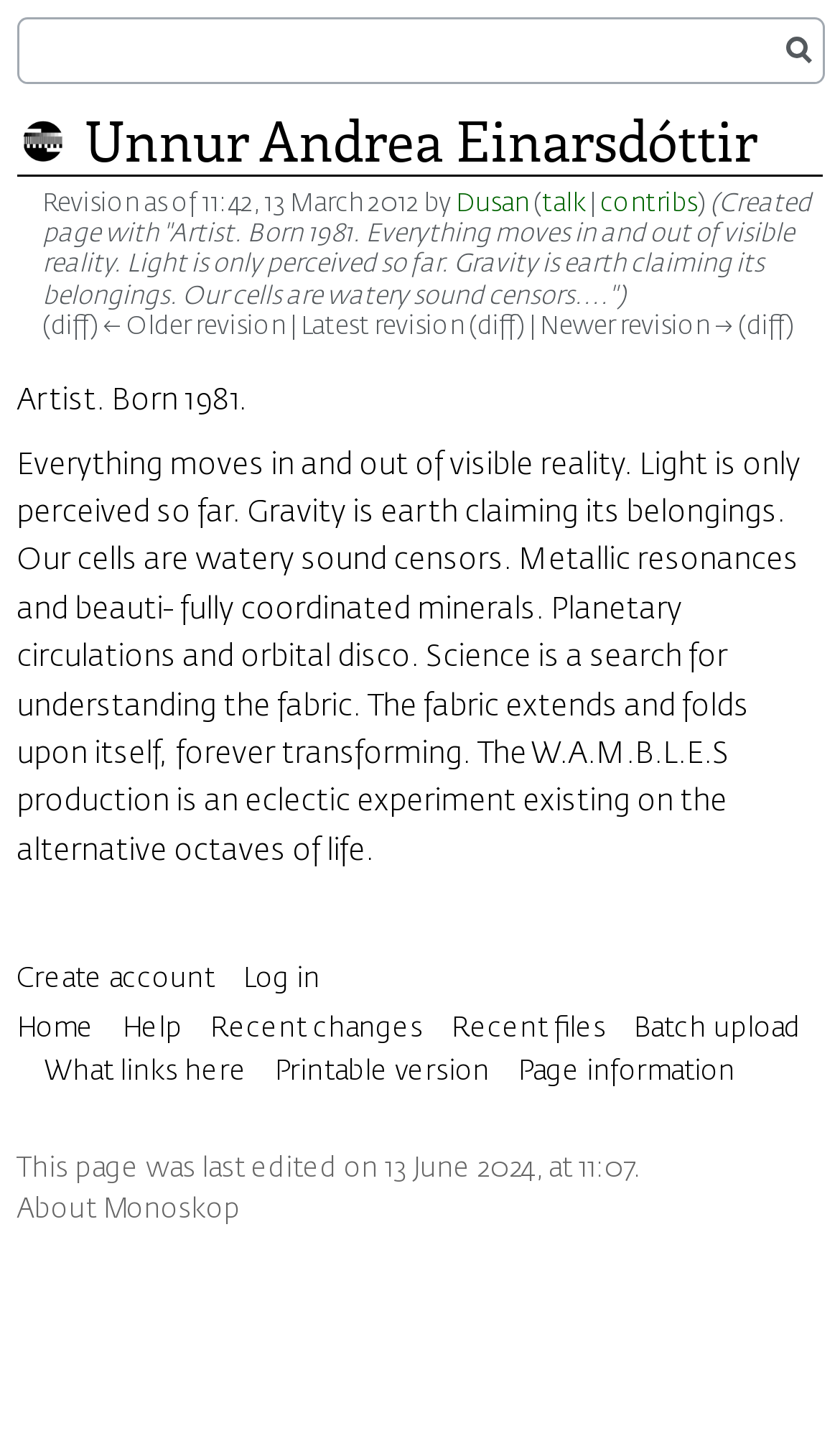Could you determine the bounding box coordinates of the clickable element to complete the instruction: "Log in to the website"? Provide the coordinates as four float numbers between 0 and 1, i.e., [left, top, right, bottom].

[0.289, 0.675, 0.381, 0.695]